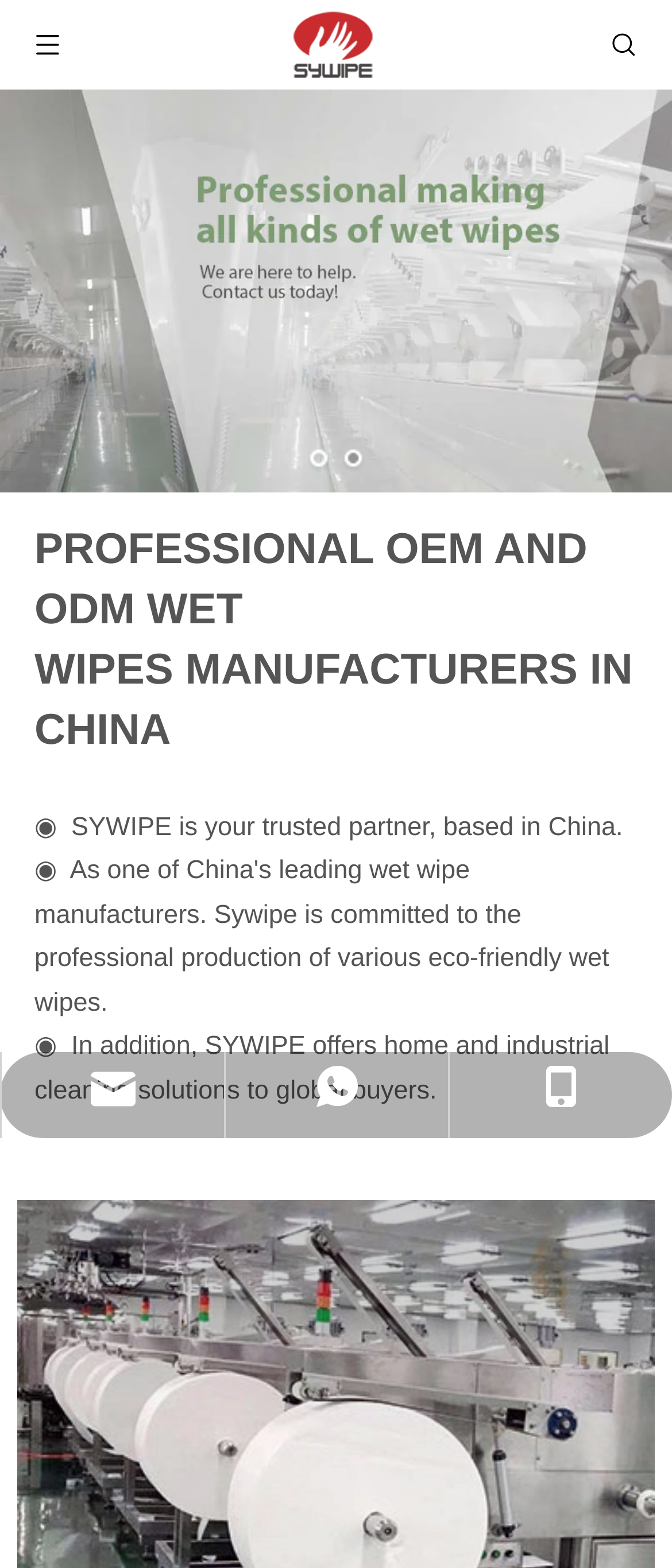Identify the main title of the webpage and generate its text content.

PROFESSIONAL OEM AND ODM WET WIPES MANUFACTURERS IN CHINA